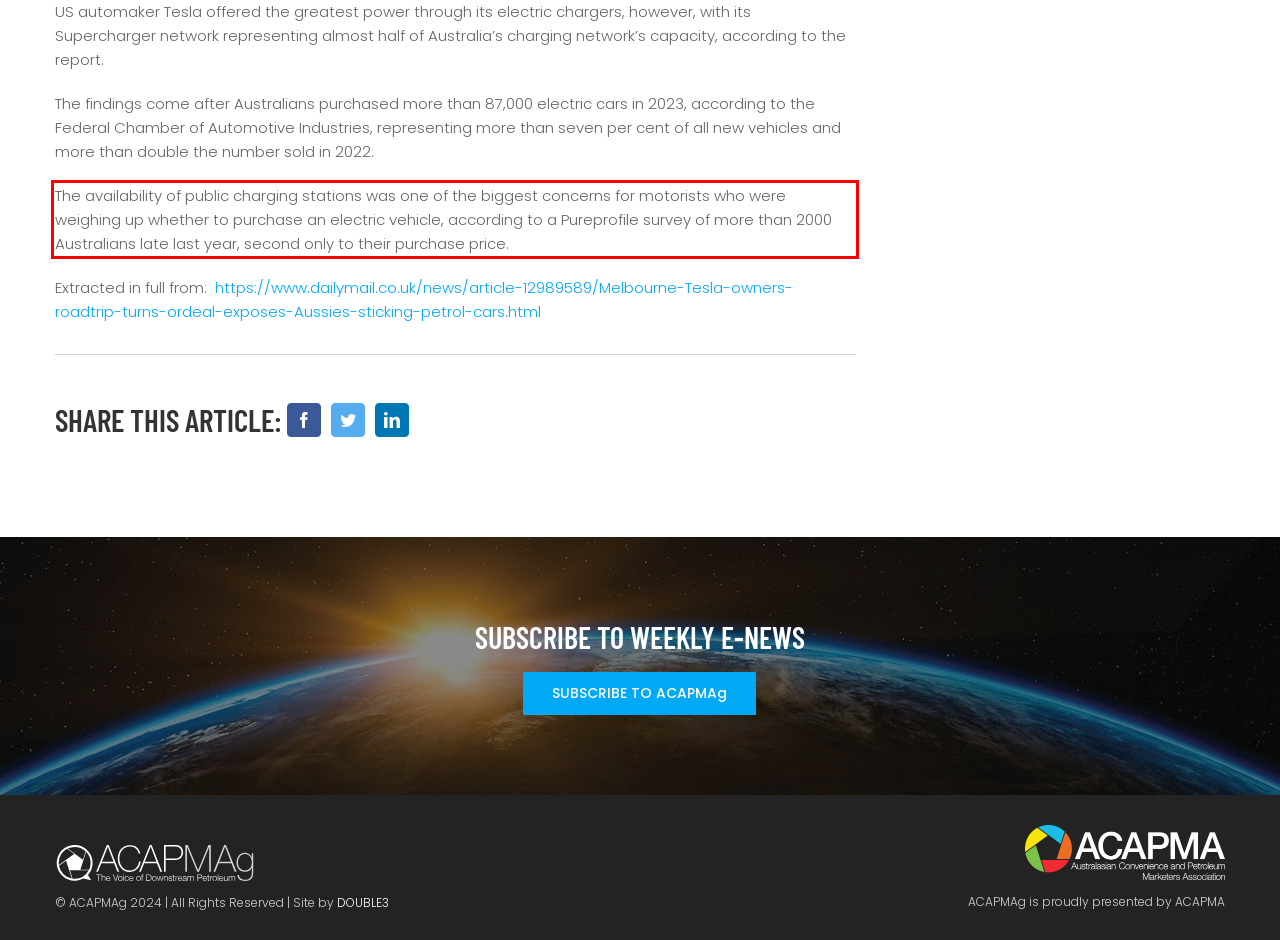Within the screenshot of a webpage, identify the red bounding box and perform OCR to capture the text content it contains.

The availability of public charging stations was one of the biggest concerns for motorists who were weighing up whether to purchase an electric vehicle, according to a Pureprofile survey of more than 2000 Australians late last year, second only to their purchase price.